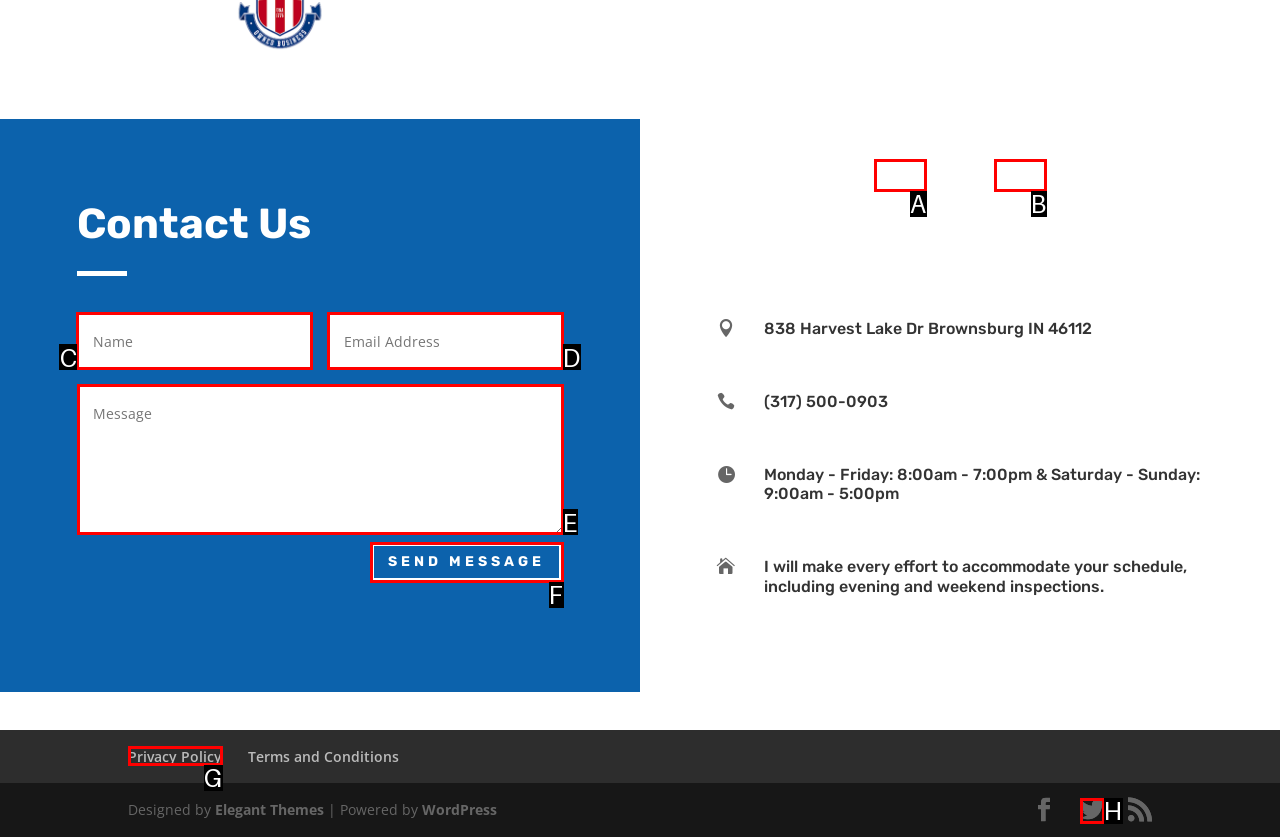Point out the letter of the HTML element you should click on to execute the task: fill in the first textbox
Reply with the letter from the given options.

C